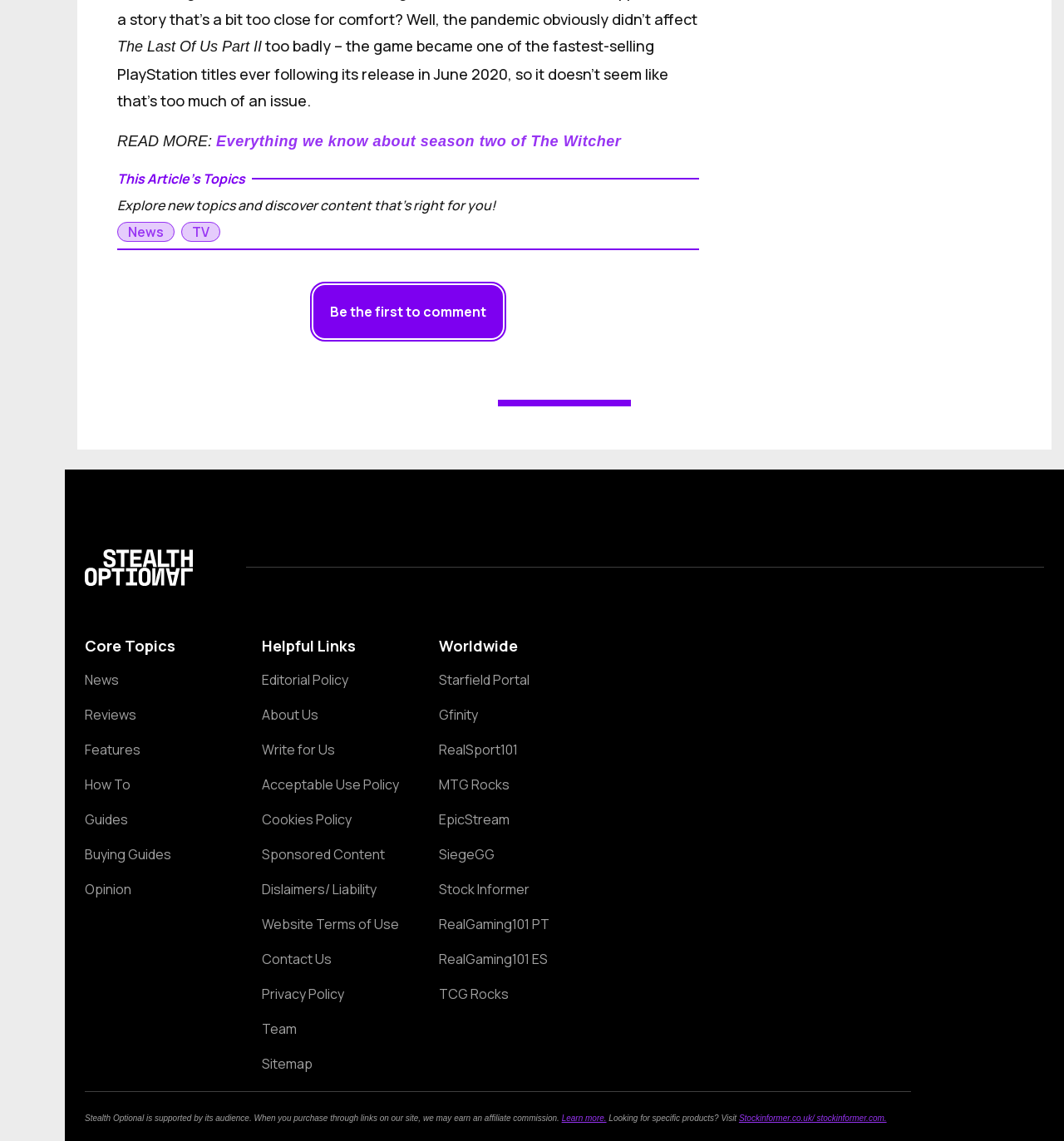What is the title of the article?
Provide a detailed and well-explained answer to the question.

The title of the article is 'The Last Of Us Part II' which is indicated by the StaticText element with ID 310 at the top of the webpage.